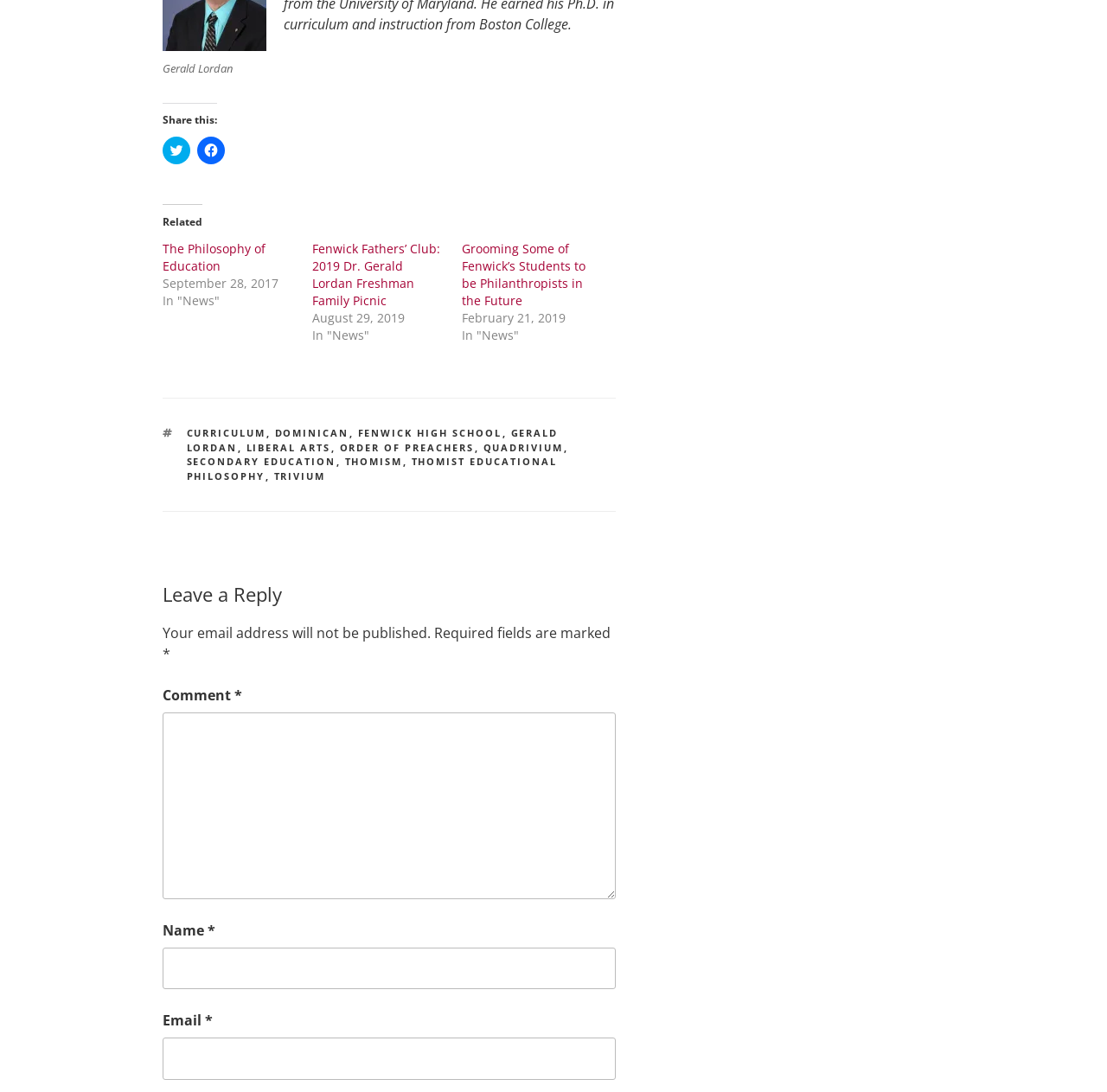Could you determine the bounding box coordinates of the clickable element to complete the instruction: "View related article 'The Philosophy of Education'"? Provide the coordinates as four float numbers between 0 and 1, i.e., [left, top, right, bottom].

[0.147, 0.22, 0.24, 0.251]